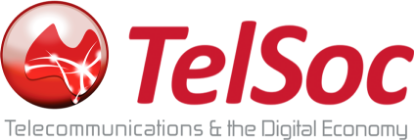Answer the question using only one word or a concise phrase: What is the focus of TelSoc according to the tagline?

Telecommunications & the Digital Economy